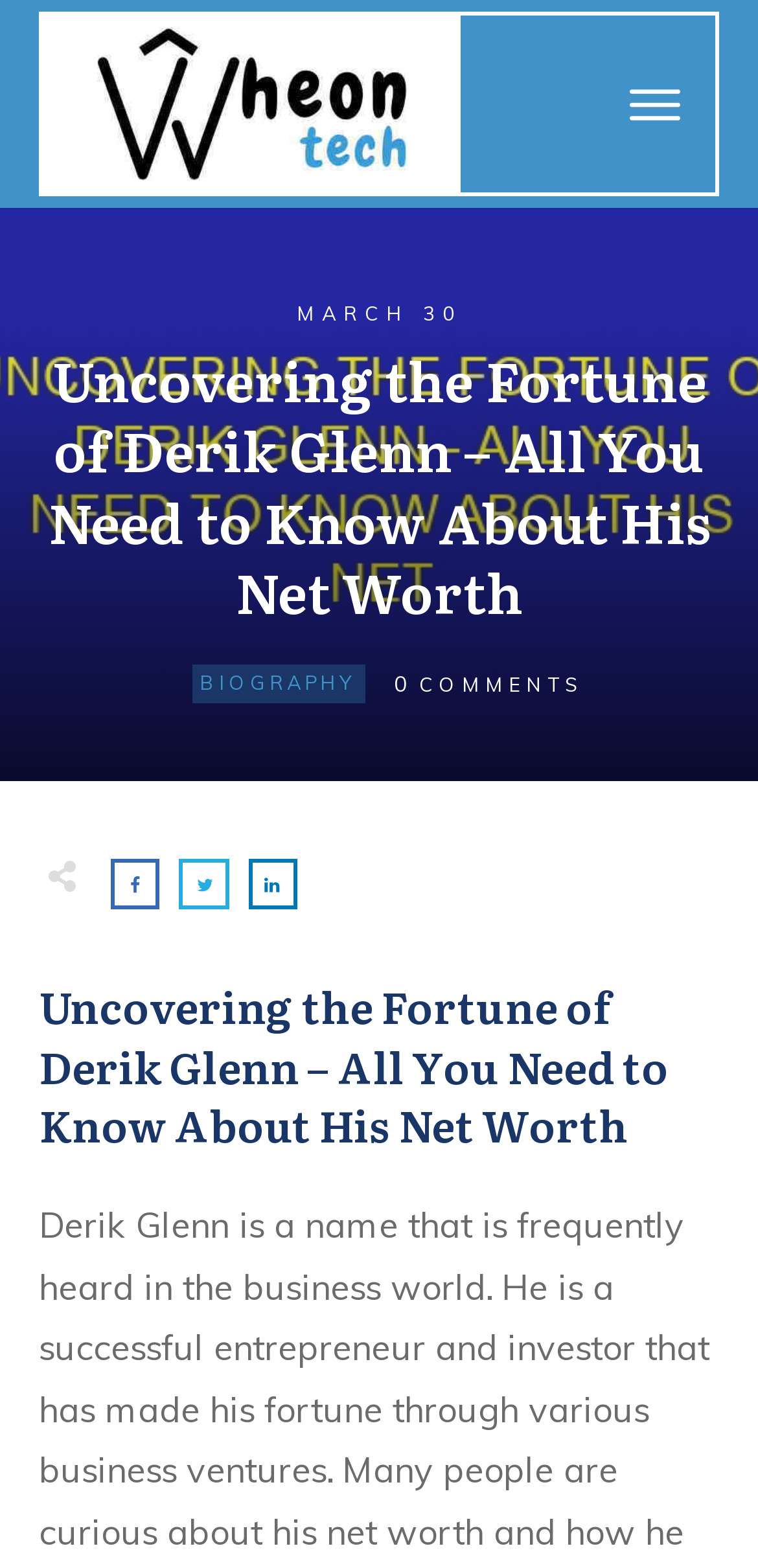Determine the bounding box of the UI element mentioned here: "Tweet0". The coordinates must be in the format [left, top, right, bottom] with values ranging from 0 to 1.

[0.242, 0.551, 0.297, 0.577]